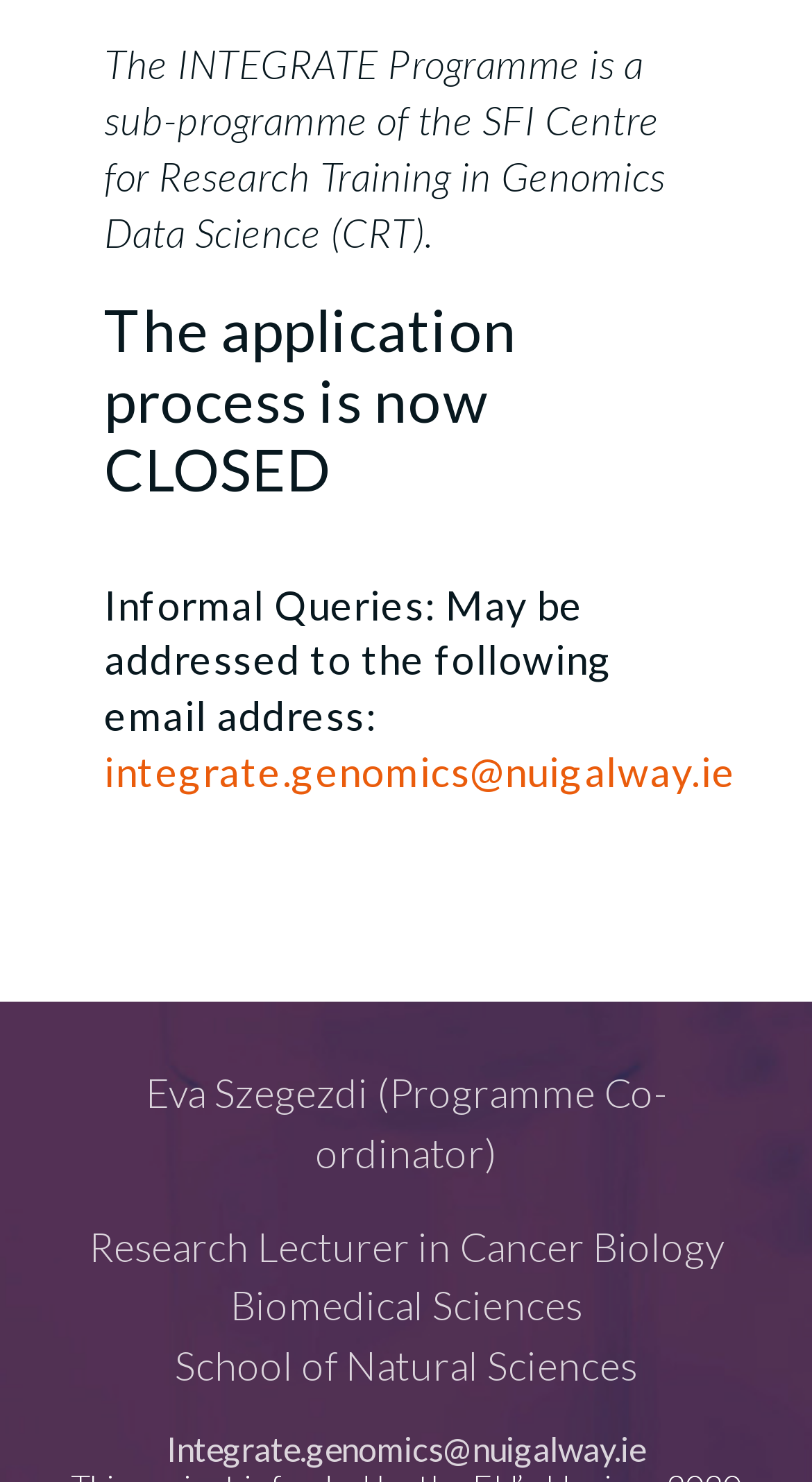What is the school affiliation of Eva Szegezdi?
Utilize the image to construct a detailed and well-explained answer.

I found the school affiliation 'School of Natural Sciences' in the StaticText element with bounding box coordinates [0.215, 0.905, 0.785, 0.938], which is associated with Eva Szegezdi's name.